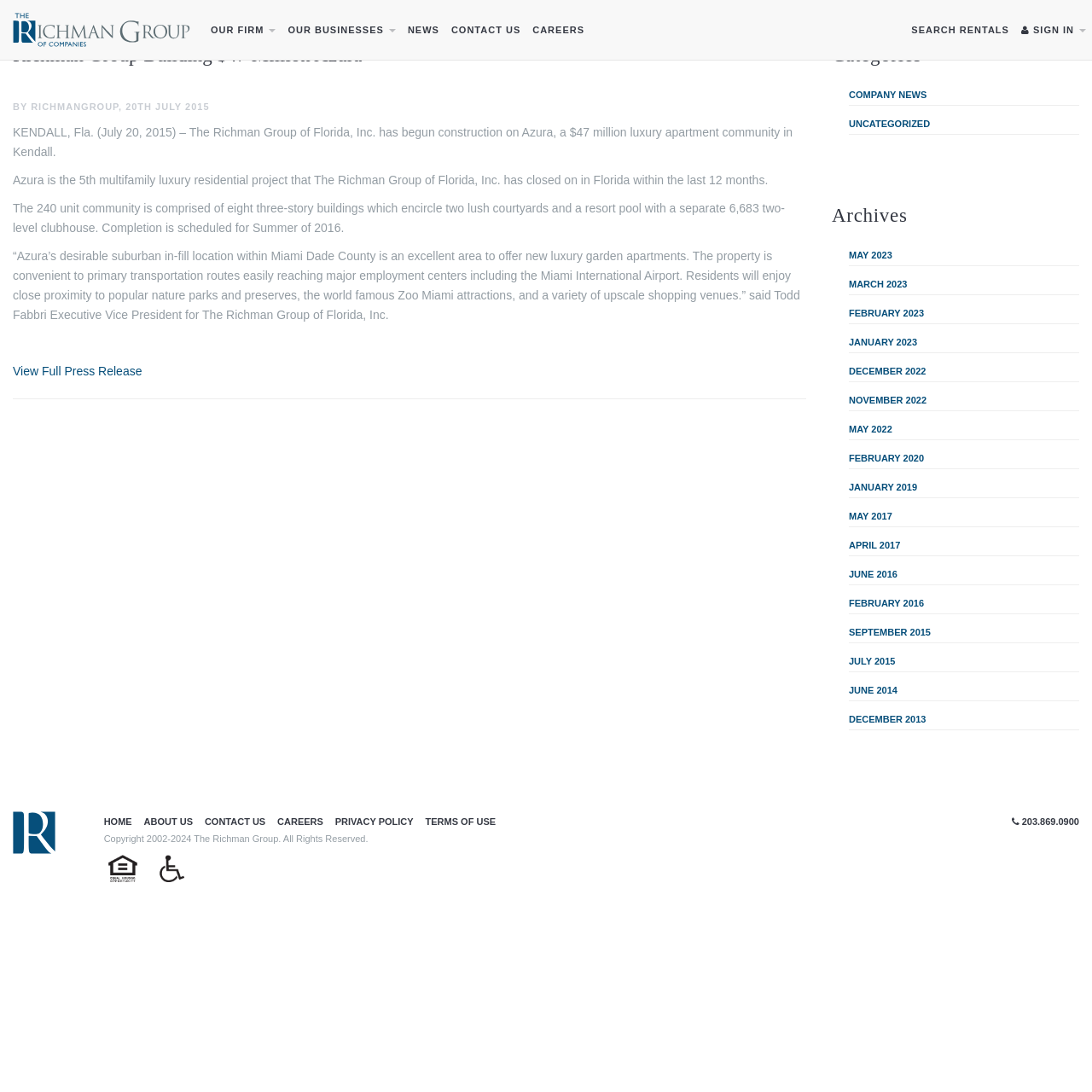Using the information in the image, give a detailed answer to the following question: How many units does the community have?

The answer can be found in the article section of the webpage, where it is stated that 'The 240 unit community is comprised of eight three-story buildings which encircle two lush courtyards and a resort pool with a separate 6,683 two-level clubhouse.'